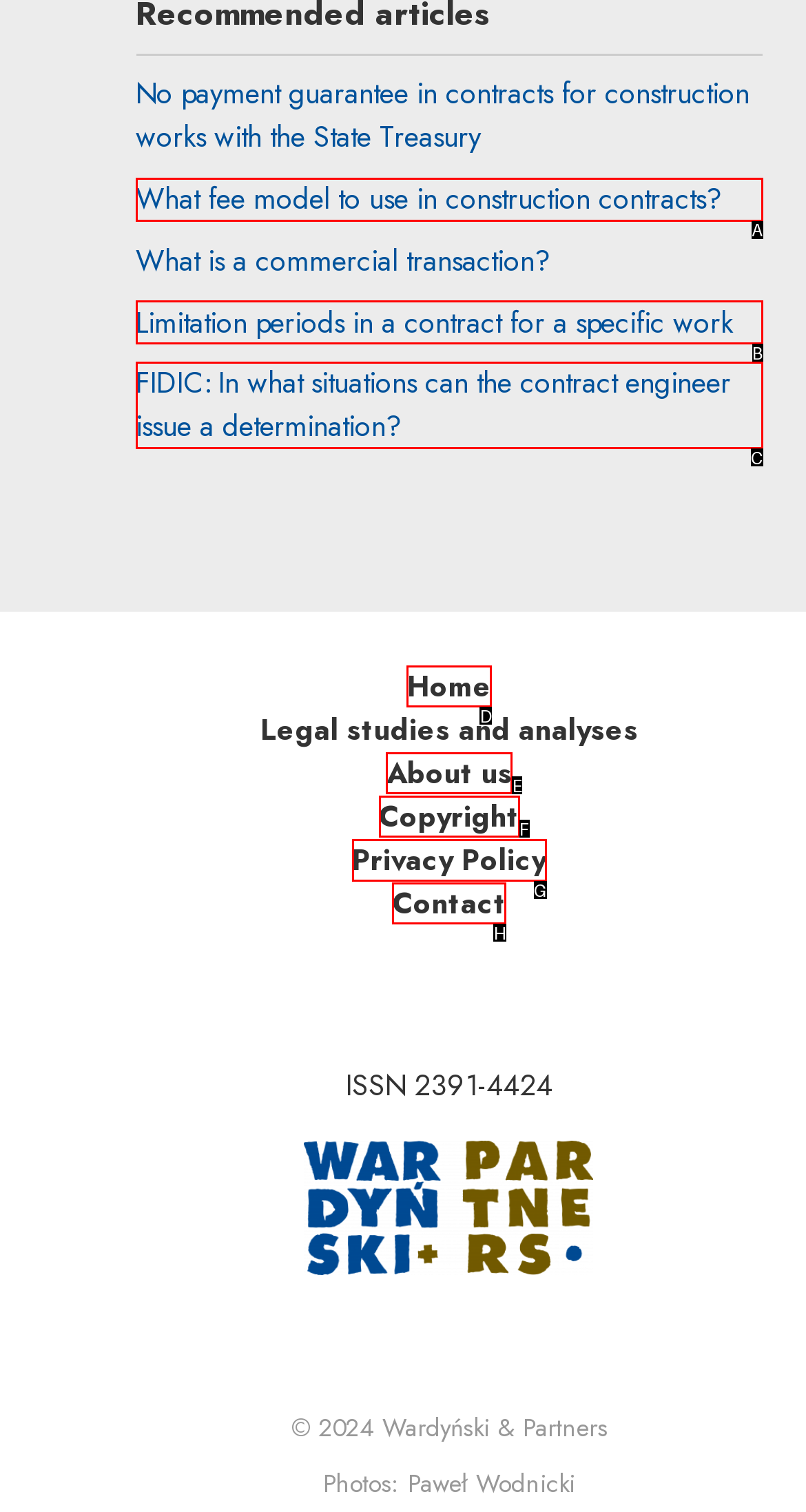For the instruction: View the website's privacy policy, which HTML element should be clicked?
Respond with the letter of the appropriate option from the choices given.

G